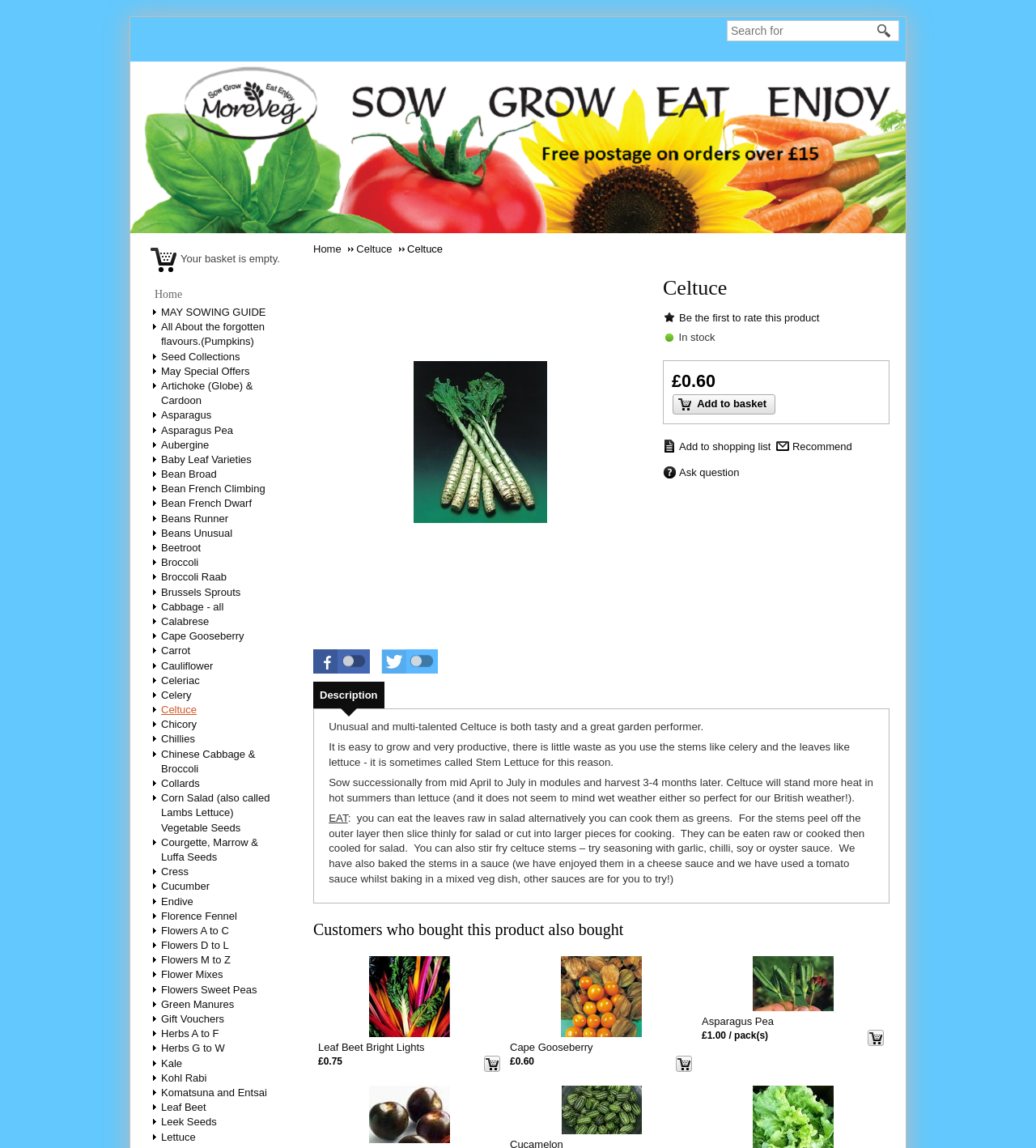Please determine the bounding box coordinates for the element with the description: "Leaf Beet Bright Lights".

[0.307, 0.907, 0.41, 0.917]